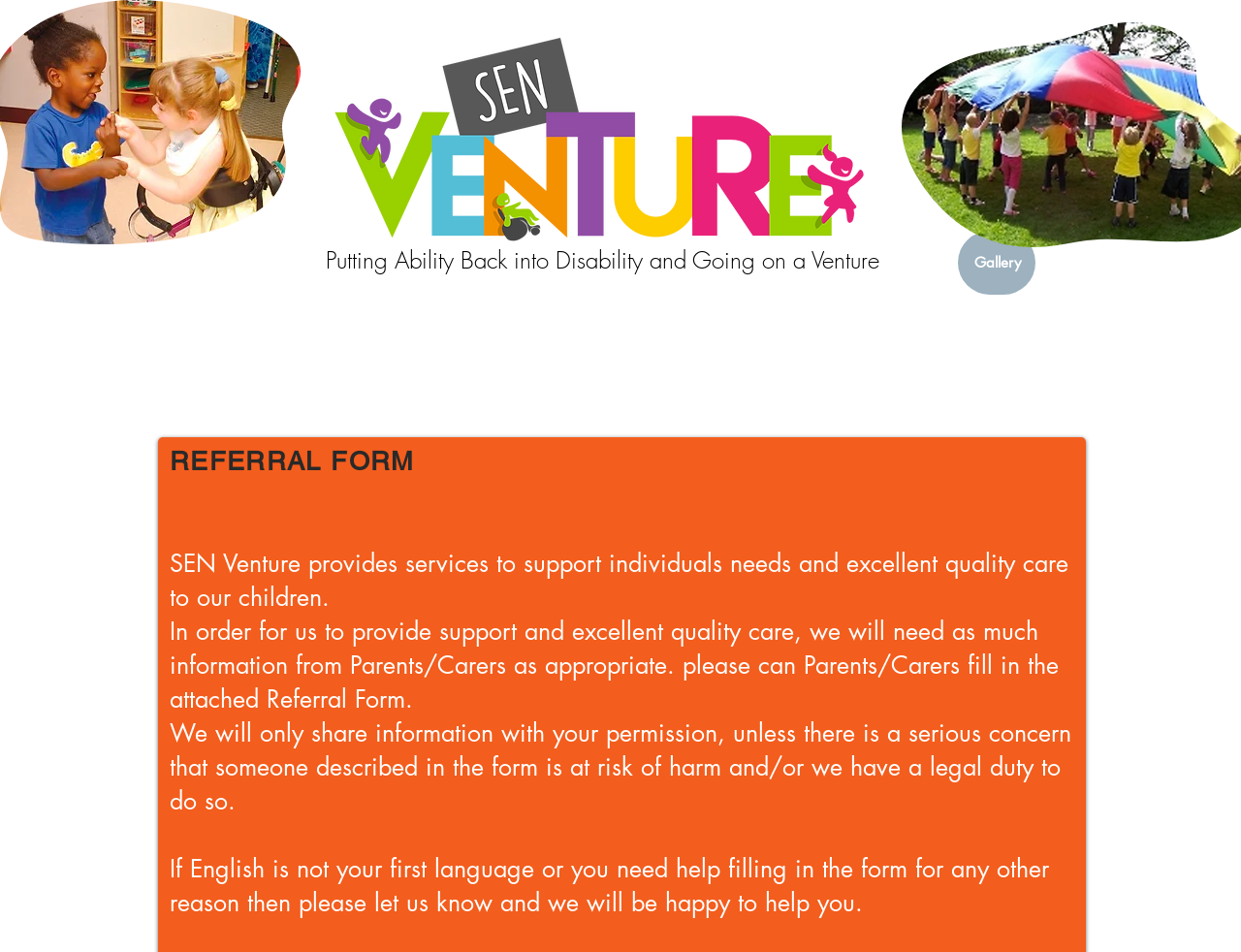Explain the webpage's design and content in an elaborate manner.

The webpage is a referral form for SENventure, a service provider that supports individuals with disabilities. At the top left of the page, there is a navigation menu labeled "Site" with a "Gallery" option. Next to it, on the top center, is the SEN VENTURE Official Logo 2019, a transparent image. 

Below the logo, there is a heading that reads "Putting Ability Back into Disability and Going on a Venture". Underneath this heading, there are four paragraphs of text. The first paragraph explains that SEN Venture provides services to support individual needs and excellent quality care to children. The second paragraph requests parents or carers to fill in the attached Referral Form to provide necessary information for support and care. The third paragraph assures that the information will only be shared with permission, unless there is a serious concern or a legal duty to do so. The fourth paragraph offers help for those who need assistance filling in the form, especially if English is not their first language.